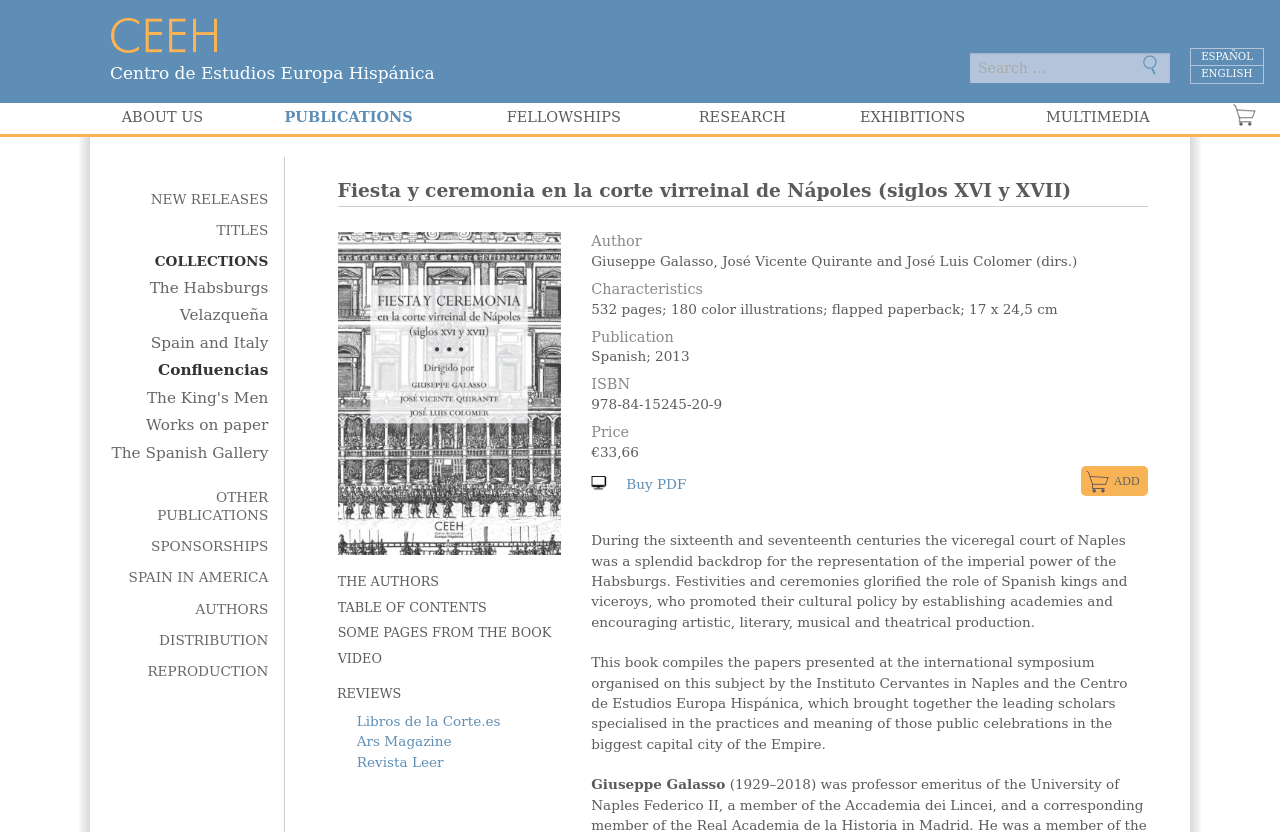Find the bounding box coordinates for the area that should be clicked to accomplish the instruction: "View table of contents".

[0.264, 0.721, 0.38, 0.739]